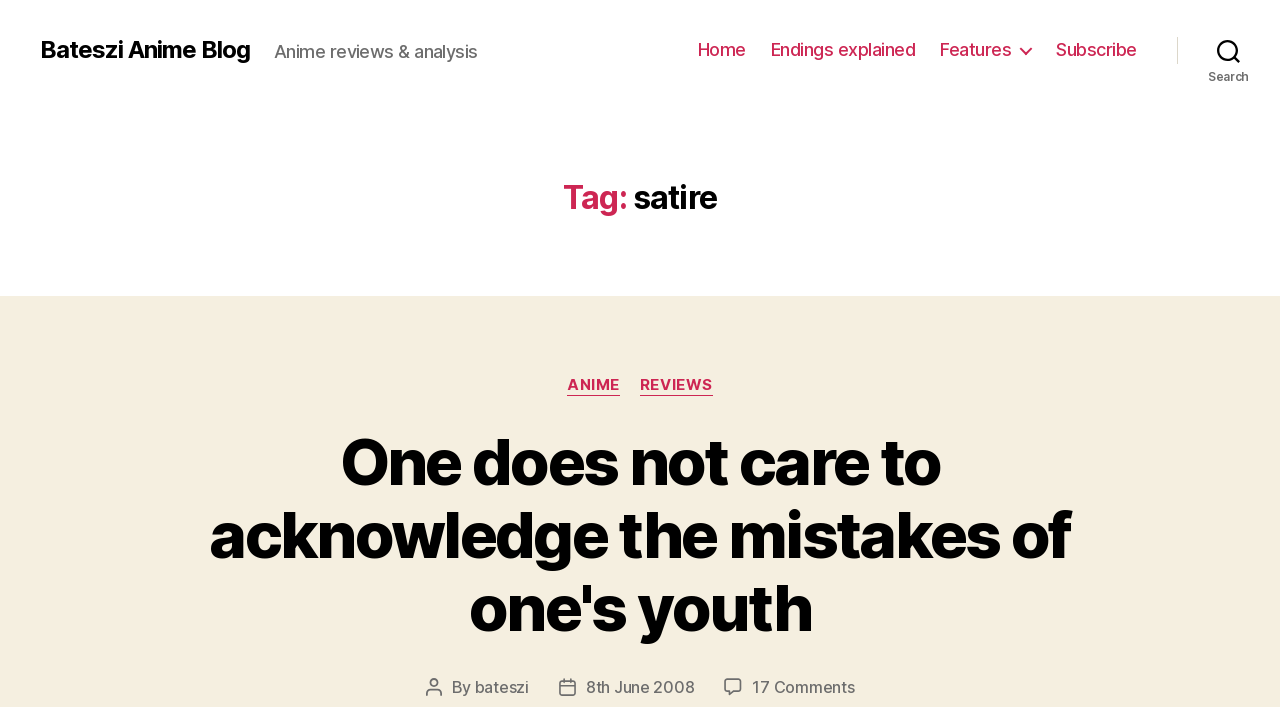Given the description "Endings explained", determine the bounding box of the corresponding UI element.

[0.602, 0.055, 0.715, 0.086]